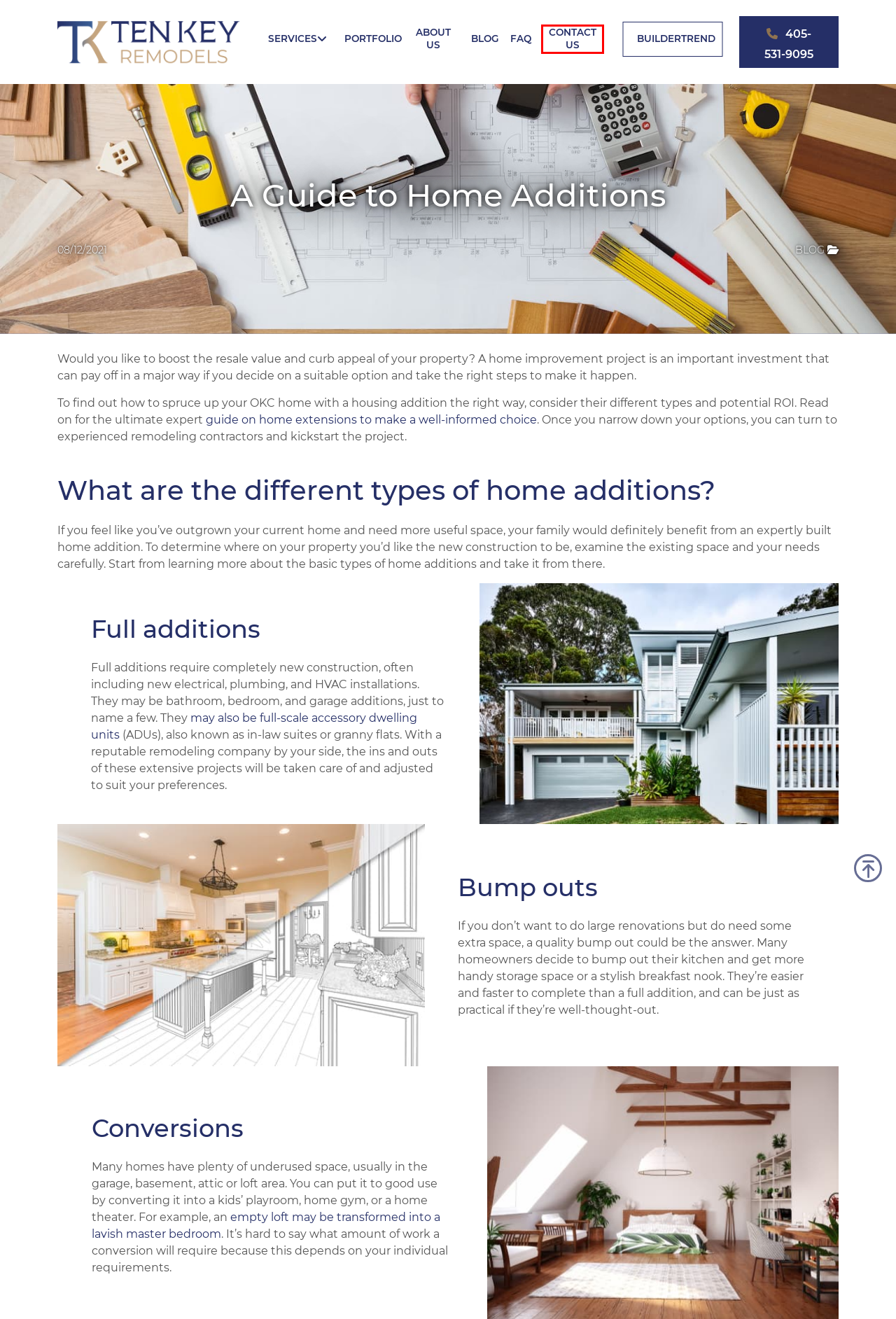Analyze the webpage screenshot with a red bounding box highlighting a UI element. Select the description that best matches the new webpage after clicking the highlighted element. Here are the options:
A. Reliable Home Addition Contractors Near Me in Edmond and OKC
B. Blog - Ten Key Remodels
C. Top-Notch Bathroom Remodels Near Me in OKC | Ten Key Remodels
D. Expert Remodeling Contractors Near Me in OKC | Ten Key
E. Frequently Asked Questions | Ten Key Remodels
F. About Us | Ten Key Remodels
G. Contact Us | Ten Key Remodels
H. Top Design-Build Contractors Near Me in Edmond and OKC

G